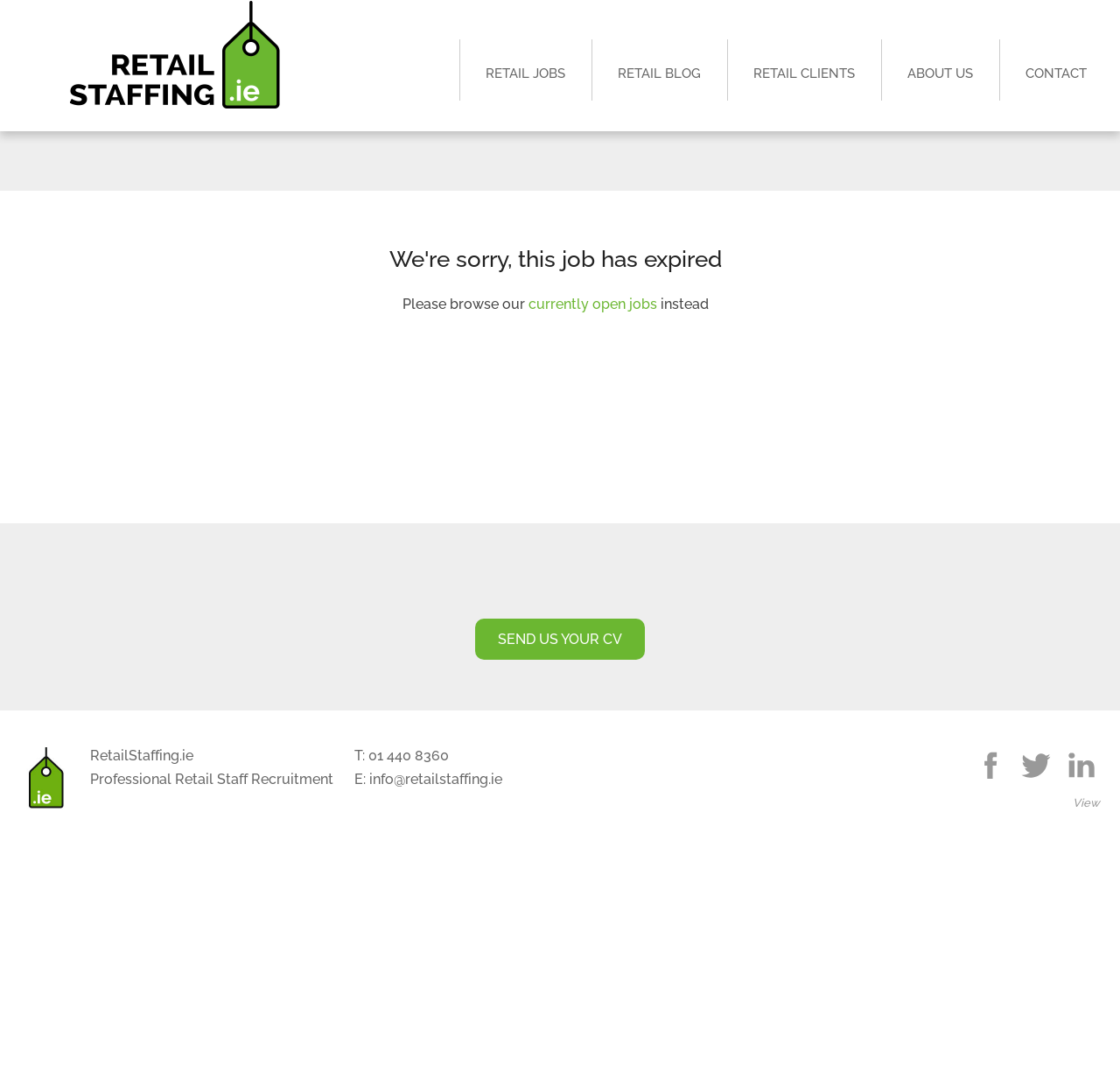Using the description: "April 16, 2024", determine the UI element's bounding box coordinates. Ensure the coordinates are in the format of four float numbers between 0 and 1, i.e., [left, top, right, bottom].

None